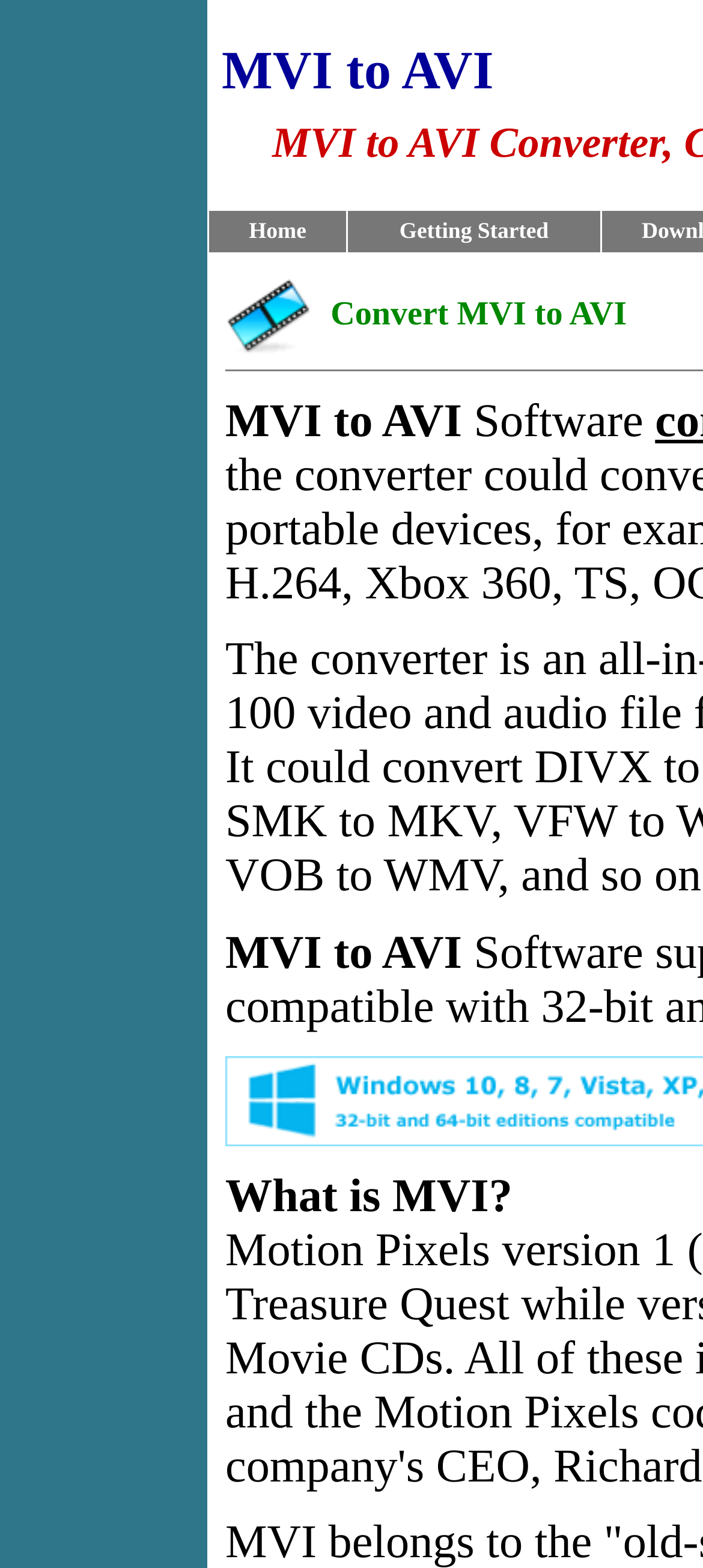From the given element description: "Dan Oliver", find the bounding box for the UI element. Provide the coordinates as four float numbers between 0 and 1, in the order [left, top, right, bottom].

None